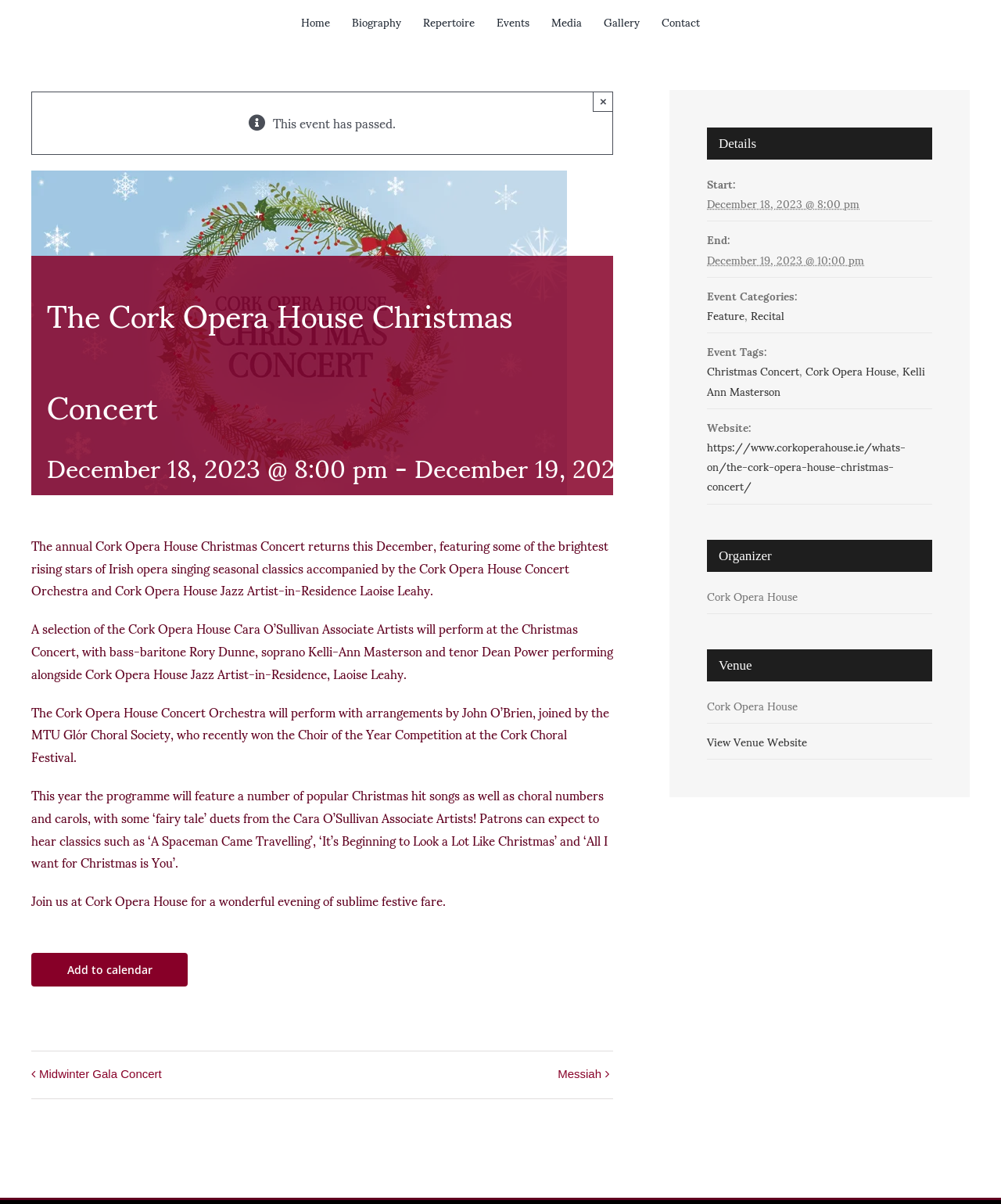Select the bounding box coordinates of the element I need to click to carry out the following instruction: "Close the alert".

[0.592, 0.076, 0.612, 0.093]